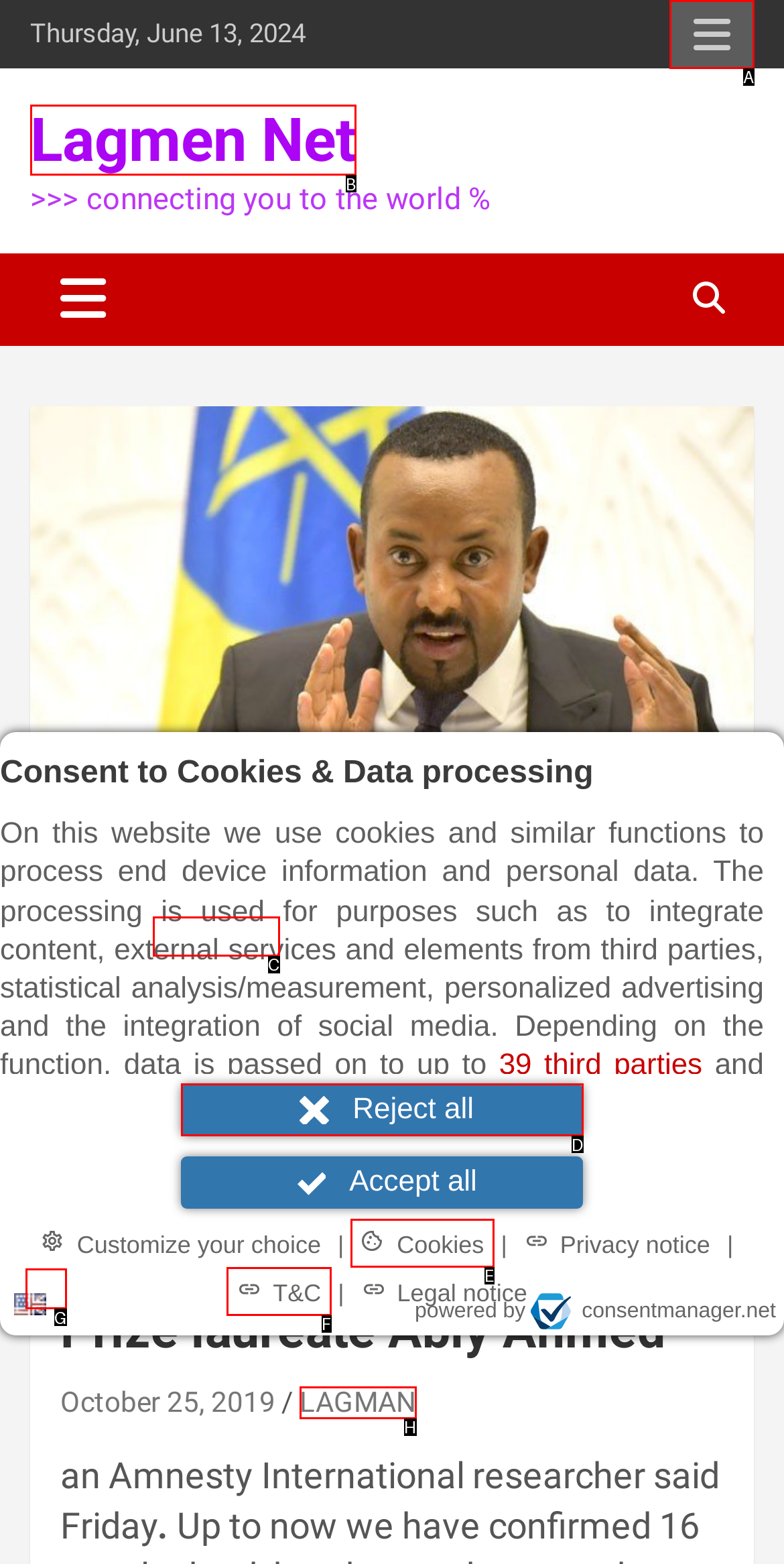Select the letter associated with the UI element you need to click to perform the following action: Check the 'Privacy settings'
Reply with the correct letter from the options provided.

G